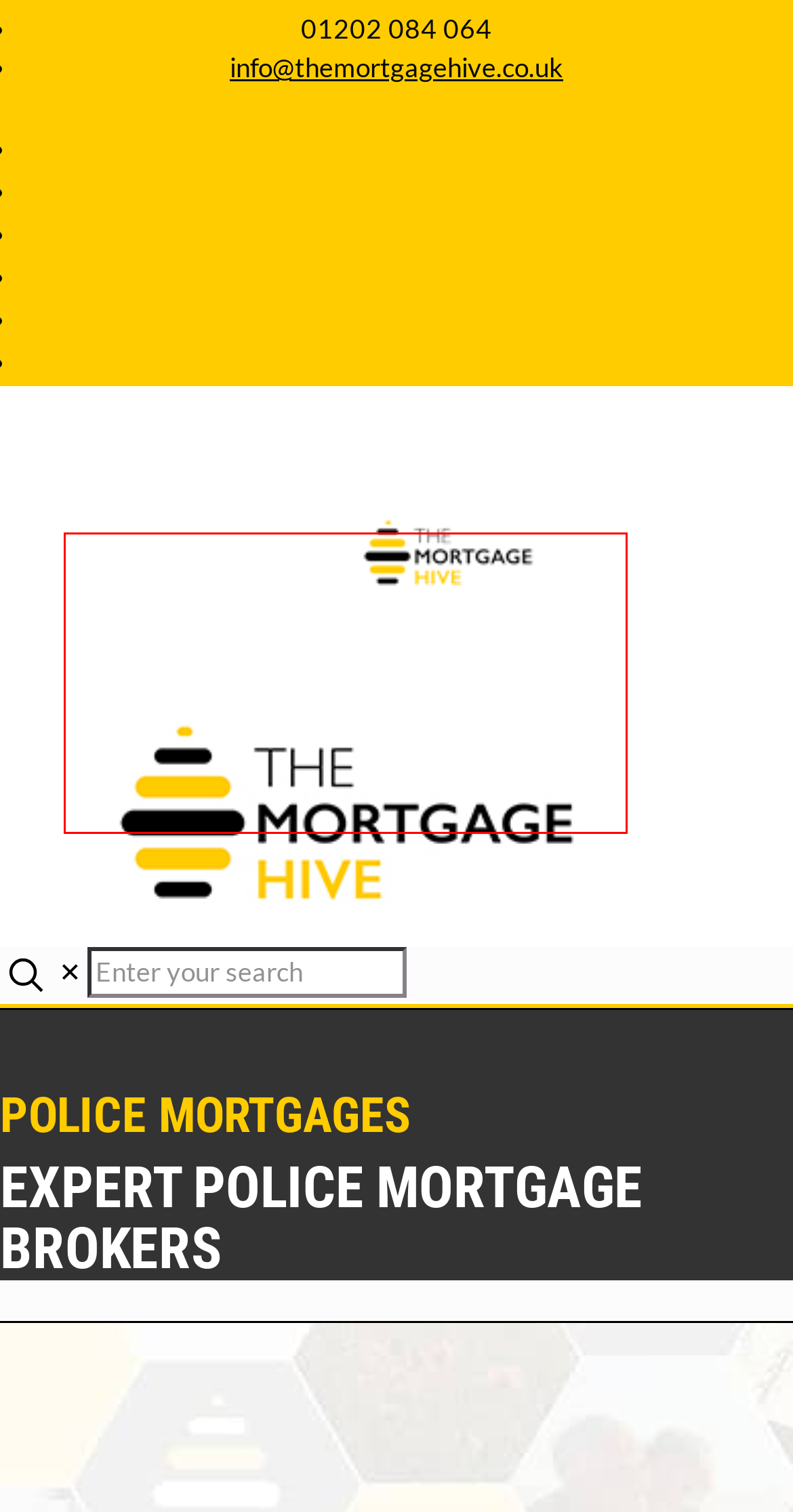Analyze the screenshot of a webpage that features a red rectangle bounding box. Pick the webpage description that best matches the new webpage you would see after clicking on the element within the red bounding box. Here are the candidates:
A. Christchurch Equity Release Advice | Lifetime Mortgages Brokers
B. First Time Buyer Mortgage Advice | Experienced Brokers |
C. The Mortgage Hive Site Map
D. Bournemouth Equity Release Advice | Lifetime Mortgages Brokers
E. Poole Mortgage Advice | Experienced Mortgage Brokers
F. The Mortgage Hive | Independent Mortgage Brokers
G. Privacy Policy - How The Mortgage Hive handles your data.
H. Poor Credit Mortgage Advice | Specialist Mortgage Brokers

F